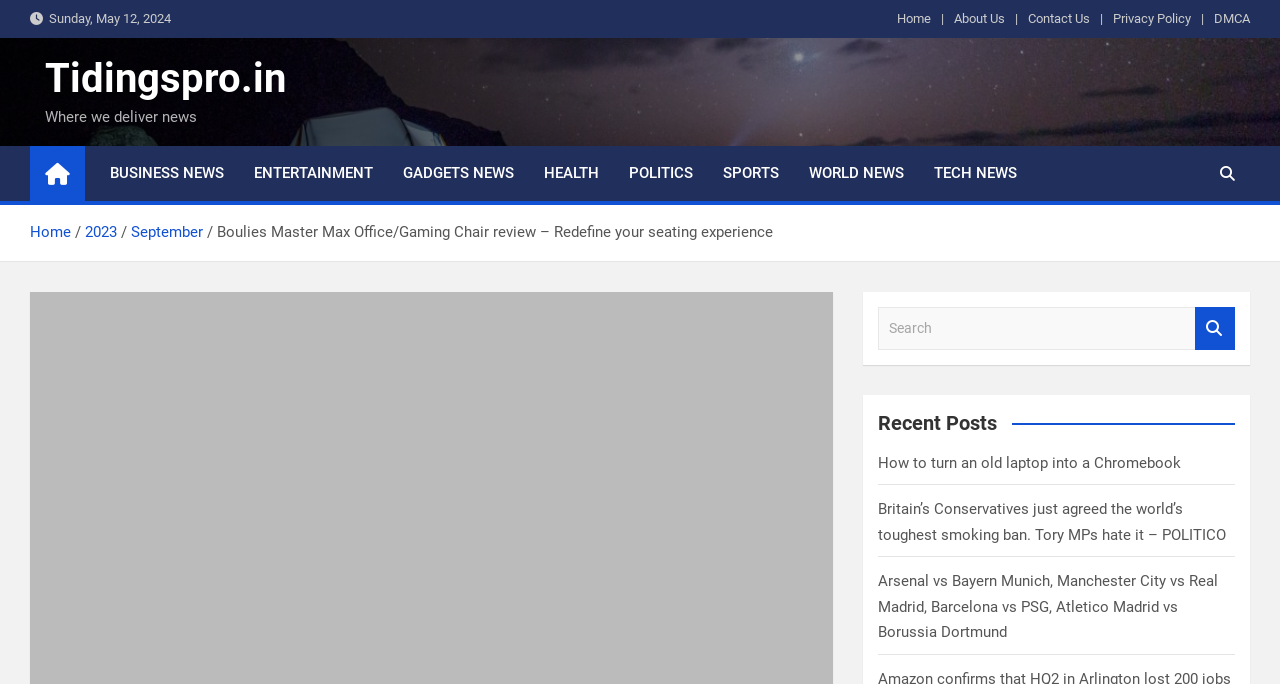How many categories are available in the top menu?
Please look at the screenshot and answer in one word or a short phrase.

10